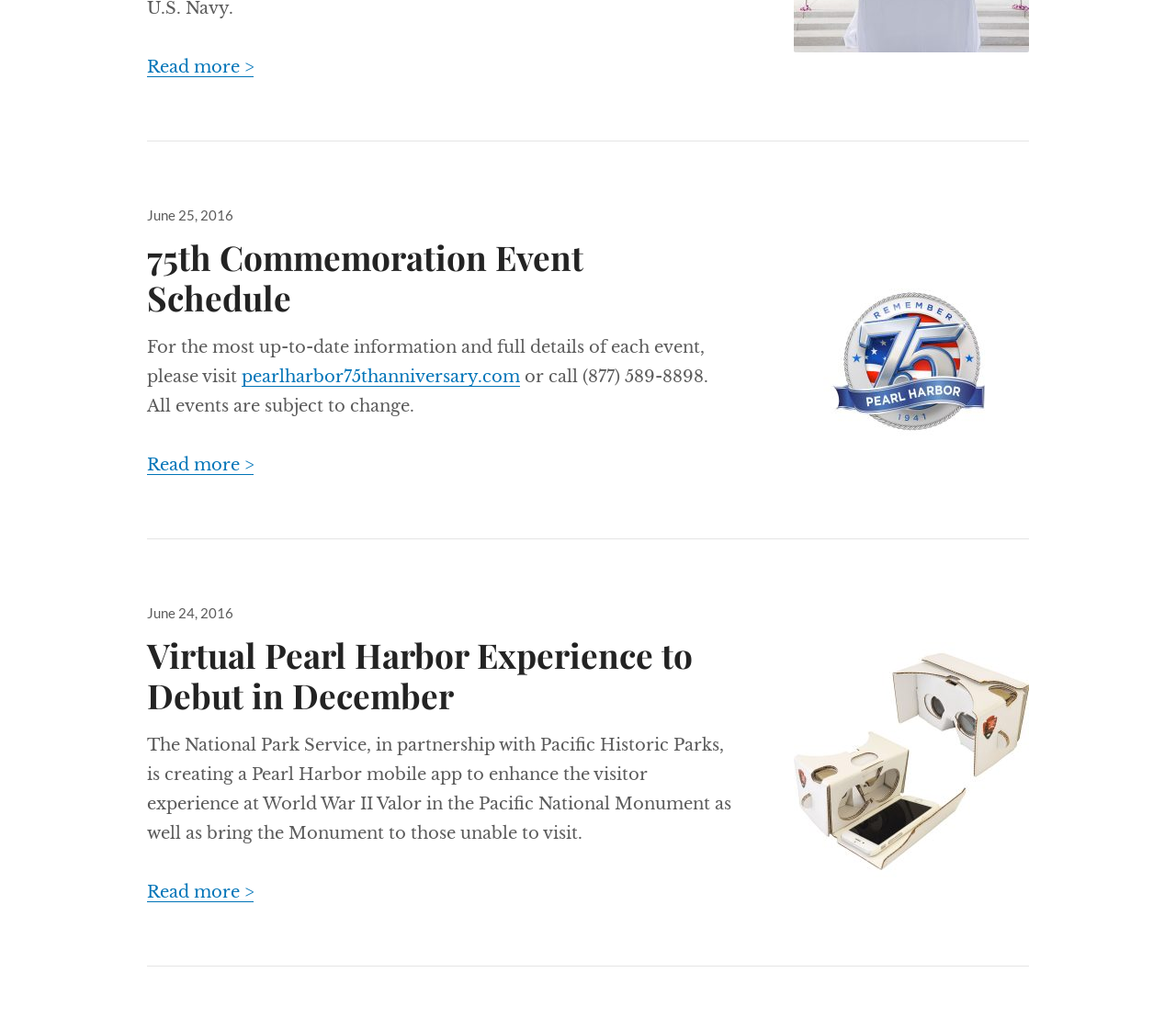Refer to the image and provide an in-depth answer to the question: 
What is the website to visit for more event information?

I found the answer by reading the text in the article section with the heading '75th Commemoration Event Schedule' which mentions 'please visit pearlharbor75thanniversary.com' for more event information.